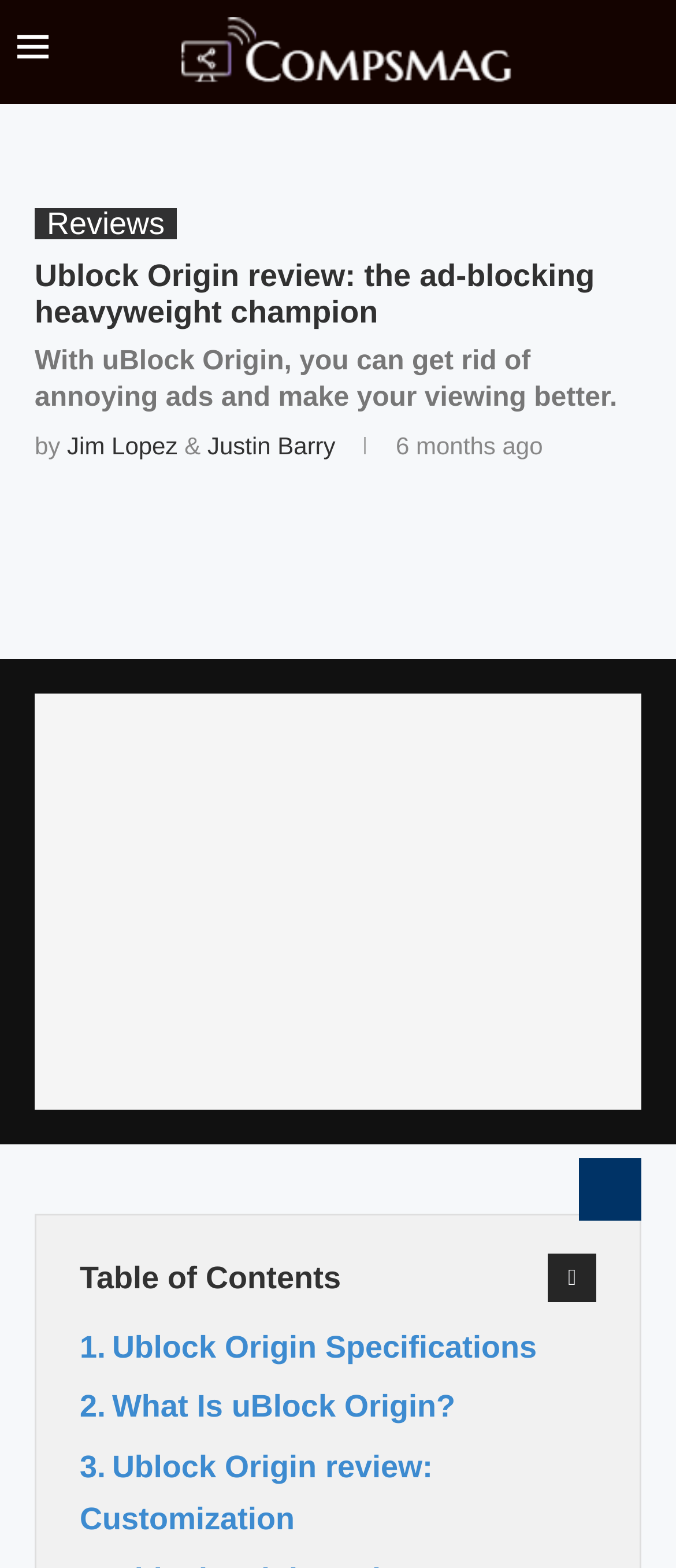What is the name of the product being reviewed?
Based on the screenshot, provide your answer in one word or phrase.

uBlock Origin